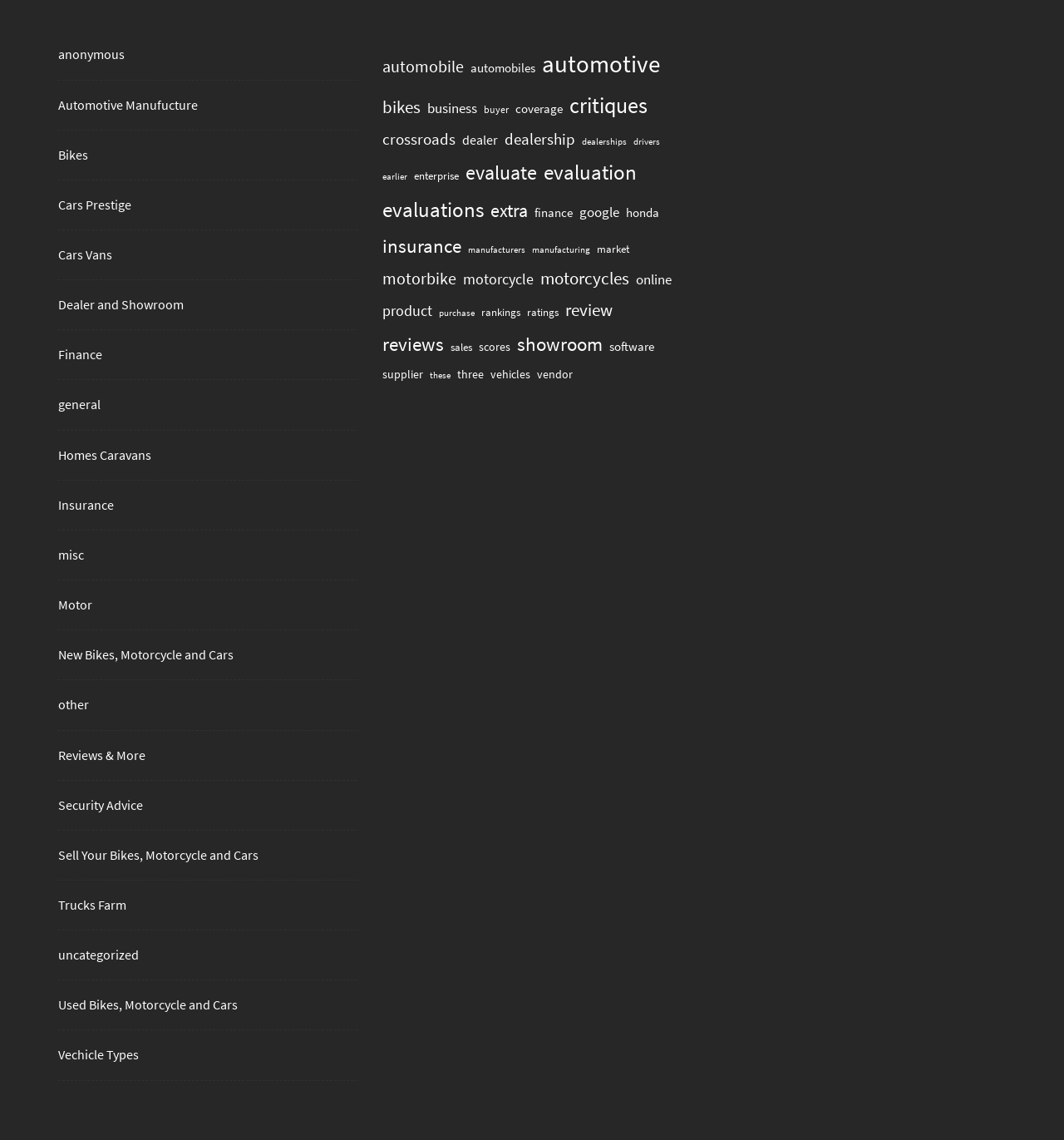Respond to the question below with a single word or phrase: How many links have 'bike' in their text?

3